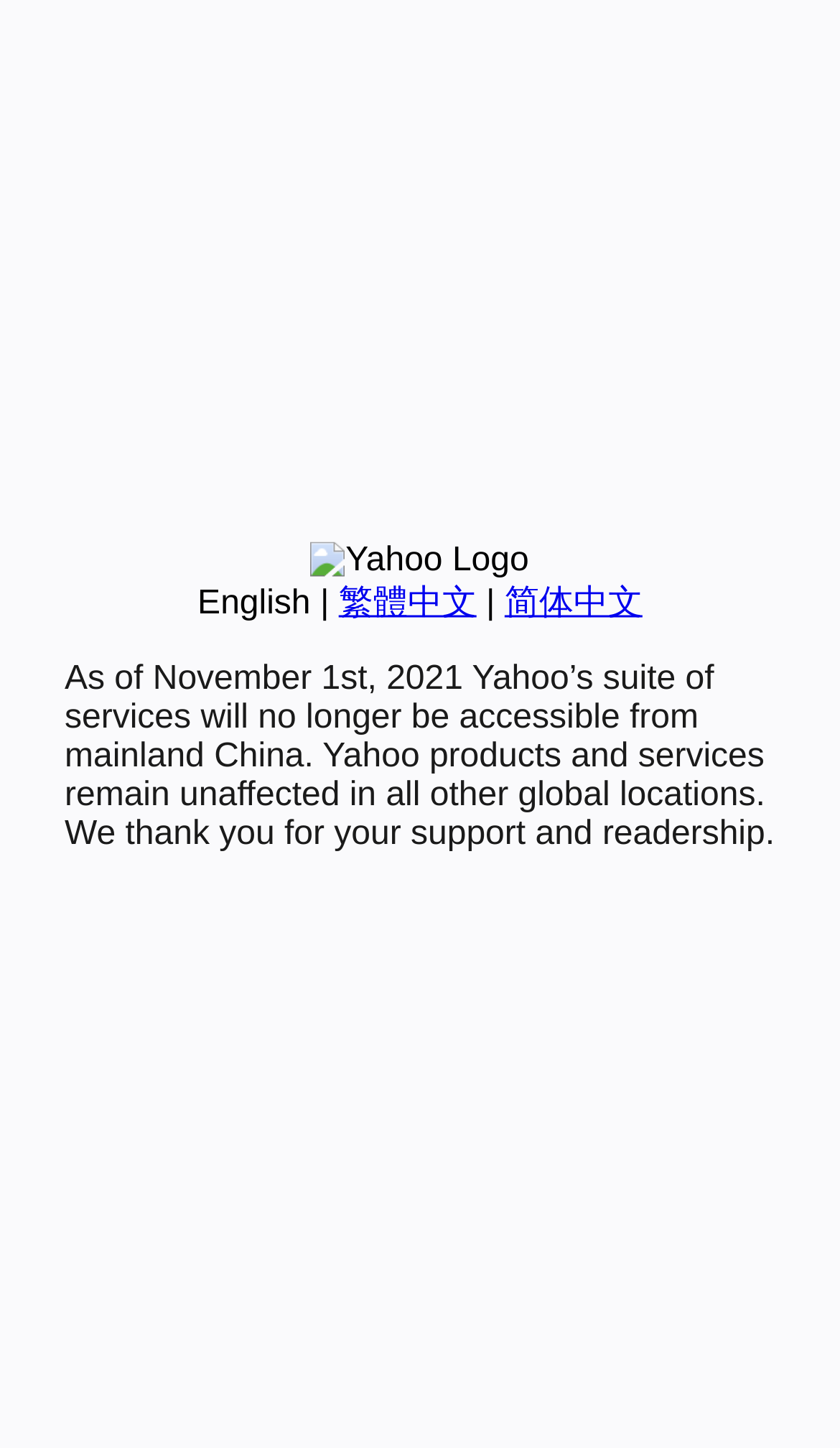Find and provide the bounding box coordinates for the UI element described here: "繁體中文". The coordinates should be given as four float numbers between 0 and 1: [left, top, right, bottom].

[0.403, 0.404, 0.567, 0.429]